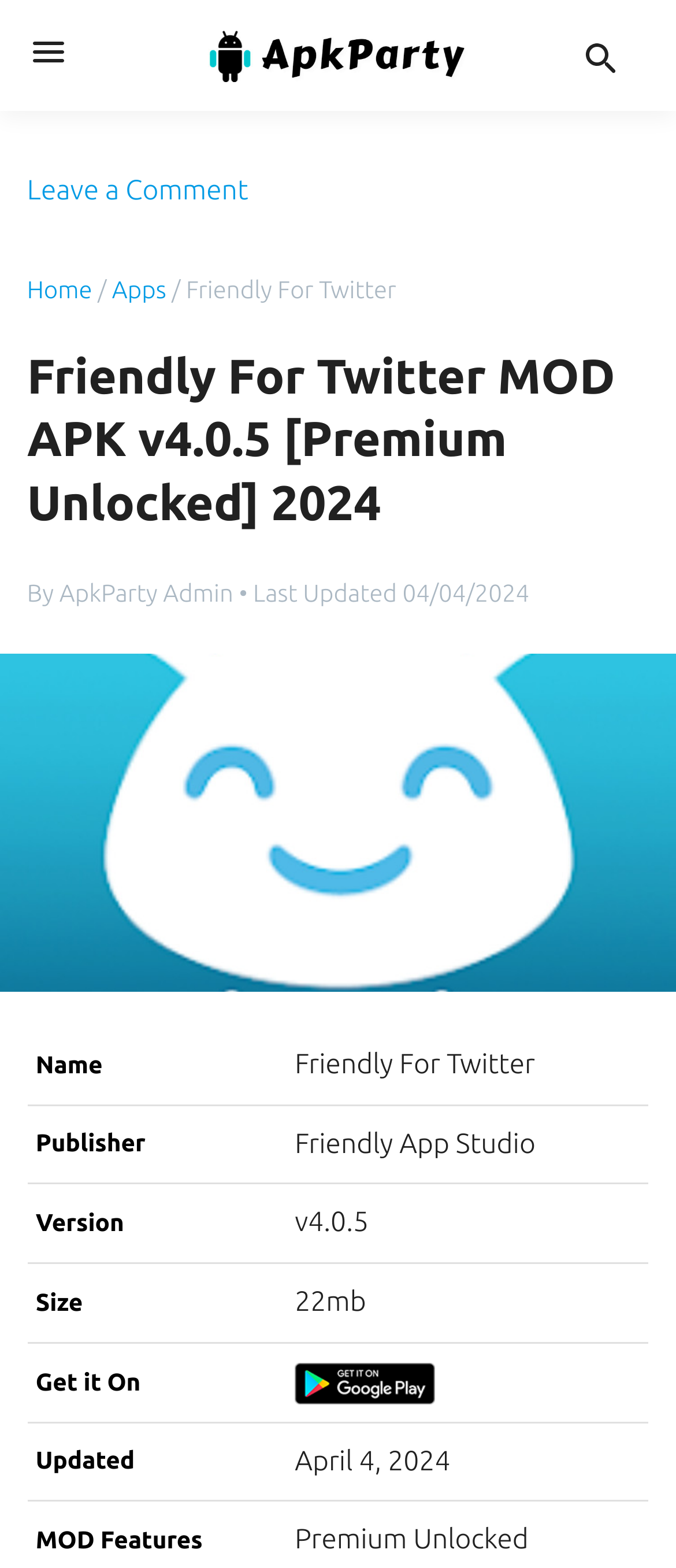Answer the question in one word or a short phrase:
What is the name of the app?

Friendly For Twitter